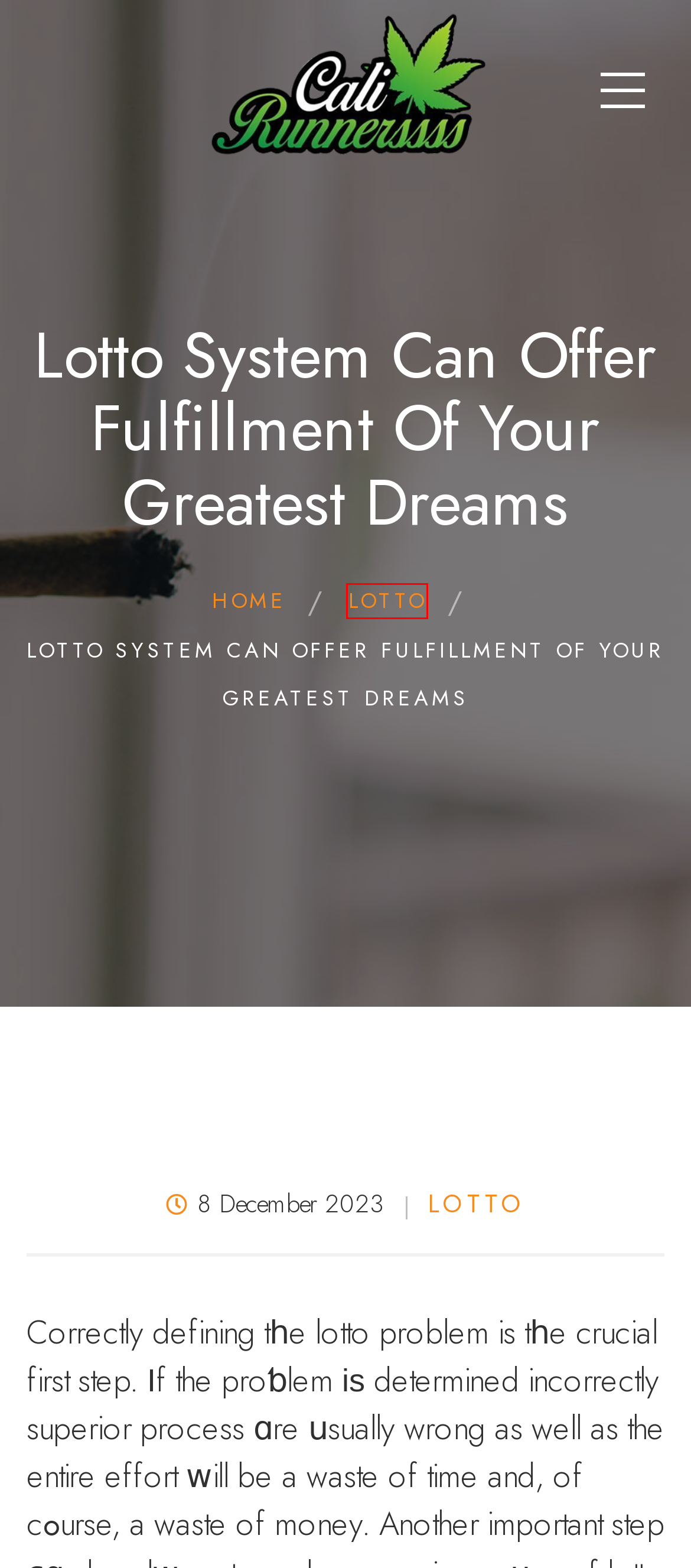Review the screenshot of a webpage that includes a red bounding box. Choose the webpage description that best matches the new webpage displayed after clicking the element within the bounding box. Here are the candidates:
A. Bluevisuals Studio | Toronto's Leading Website Design Agency
B. How To Order | Cali Runnerssss
C. Cart | Cali Runnerssss
D. Reviews | Cali Runnerssss
E. Shop | Cali Runnerssss
F. lotto Archives | Cali Runnerssss
G. New York Cannabis Delivery Service | Cali Runnerssss
H. HanoiLOTTOBET เสี่ยงโชคหวยฮานอยออนไลน์ จ่ายแพงบาทละ 850

F